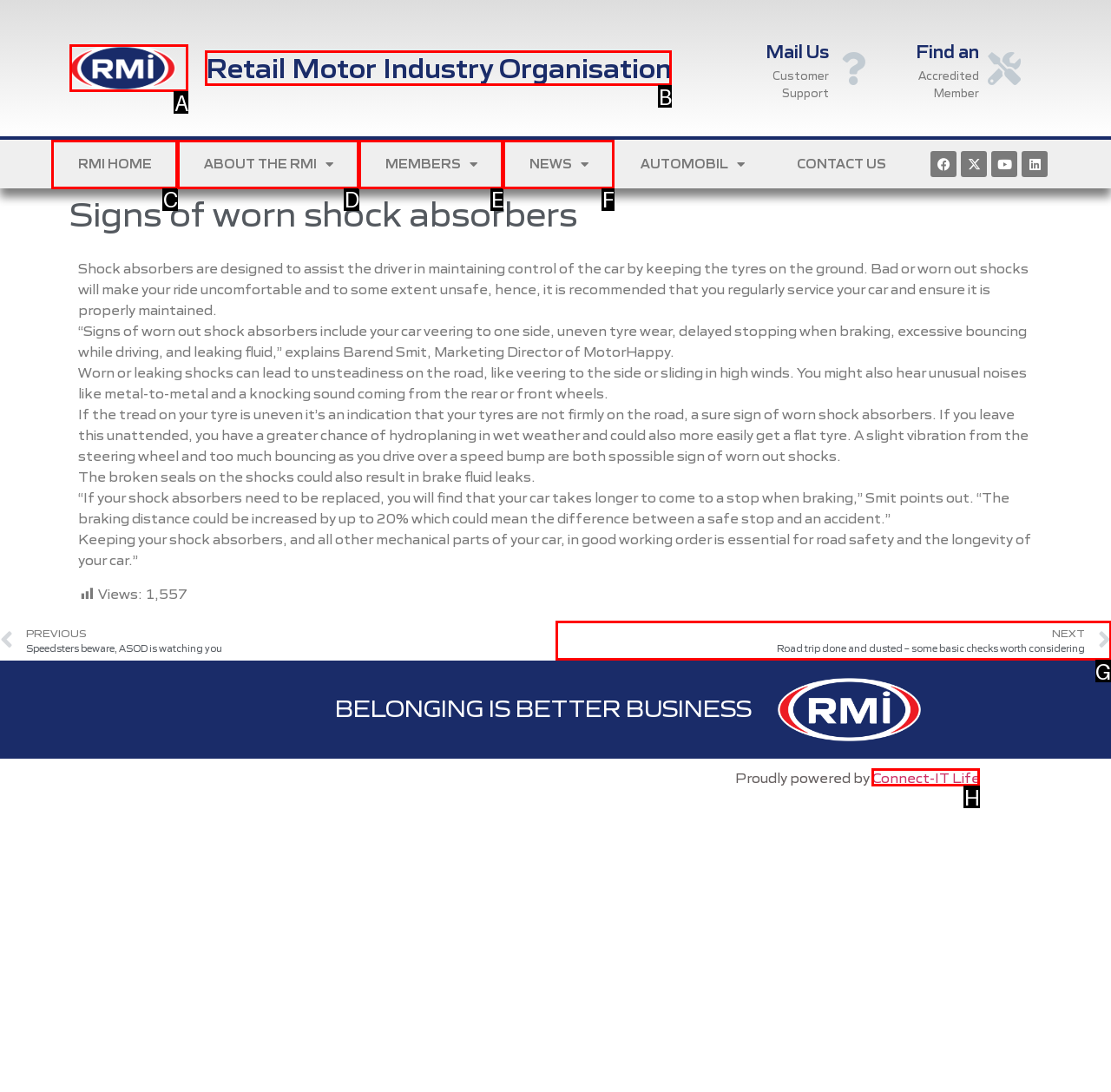From the description: News, identify the option that best matches and reply with the letter of that option directly.

F